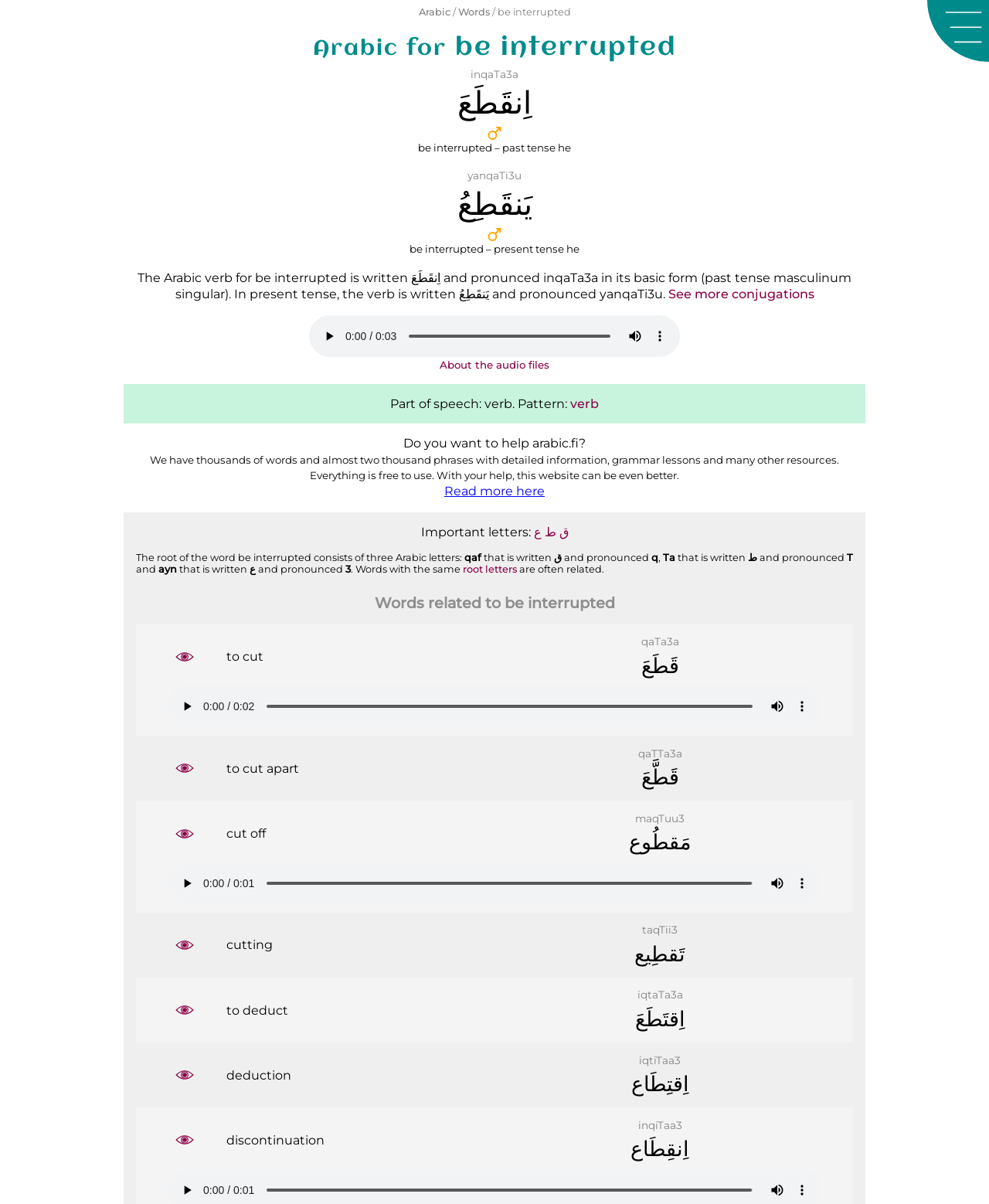Extract the primary header of the webpage and generate its text.

Arabic for be interrupted